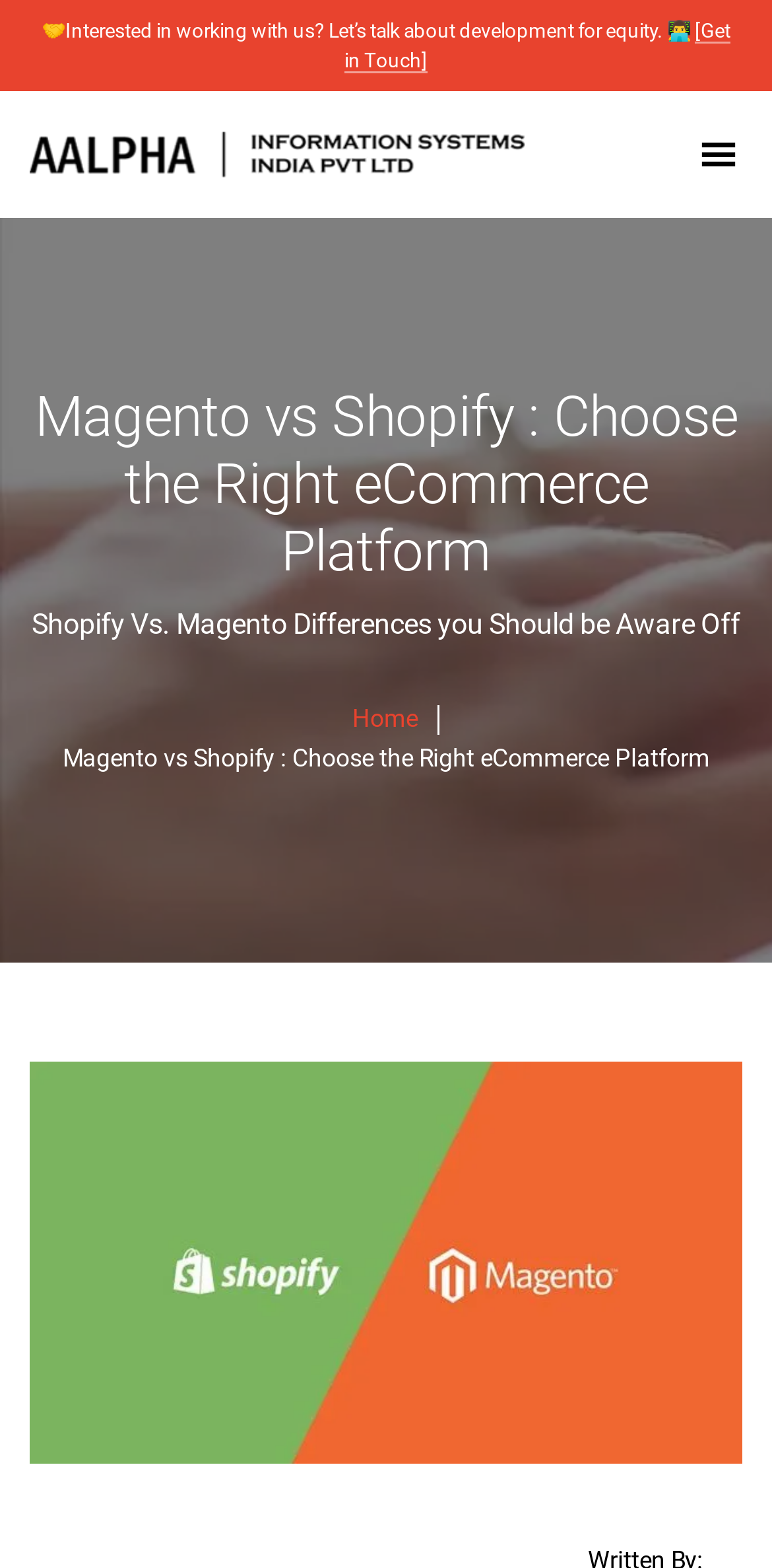Kindly respond to the following question with a single word or a brief phrase: 
What is the image below the 'Home' link?

Shopify vs Magento